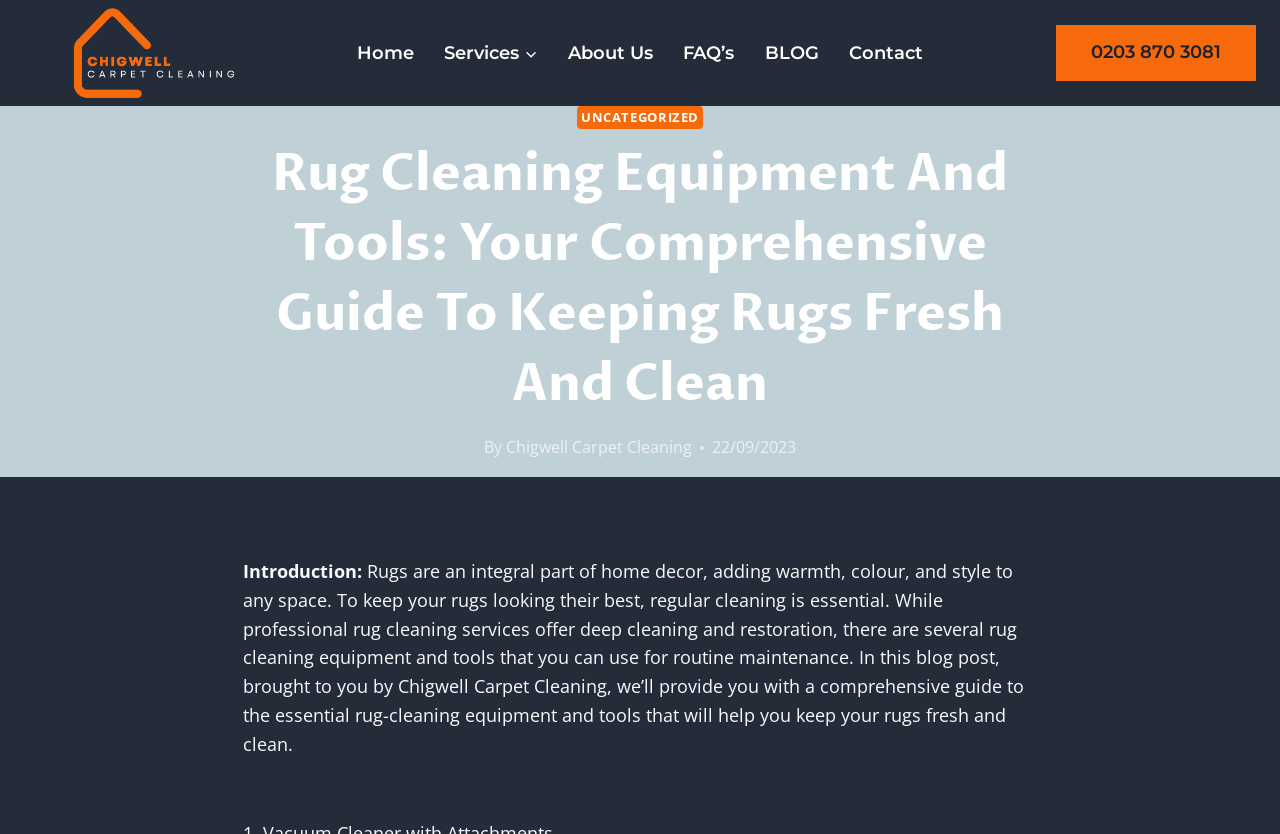Please determine the bounding box coordinates of the element to click on in order to accomplish the following task: "Read the blog post". Ensure the coordinates are four float numbers ranging from 0 to 1, i.e., [left, top, right, bottom].

[0.19, 0.67, 0.8, 0.906]